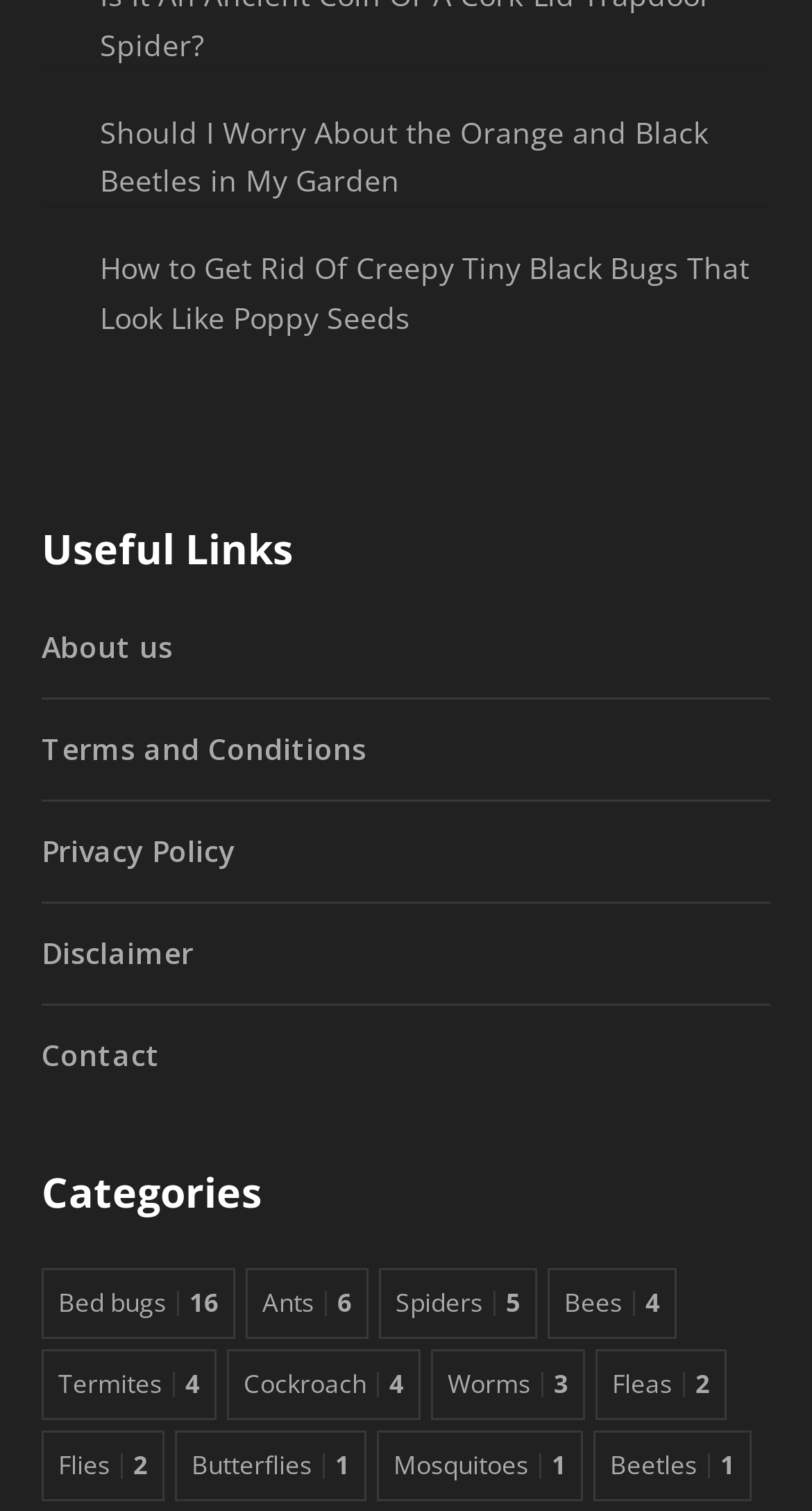Please provide a detailed answer to the question below by examining the image:
How many links are listed under 'Useful Links'?

I counted the number of links under the 'Useful Links' heading, which are About us, Terms and Conditions, Privacy Policy, Disclaimer, and Contact, totaling 5 links.